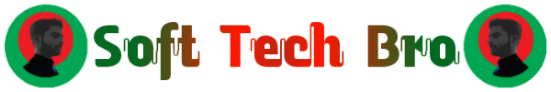Generate a detailed caption for the image.

The image features the logo of "Soft Tech Bro," a technology-focused website. The design incorporates bold typography with the words "Soft Tech Bro" displayed prominently, showcasing a blend of colors that include green, red, and brown. Flanking the text are circular icons that represent a stylized profile silhouette, suggesting a contemporary and tech-savvy vibe. The overall aesthetic of the logo reflects the site's aim of providing updates and information on technology, freelancing, and online income strategies, appealing to a modern audience interested in these topics.